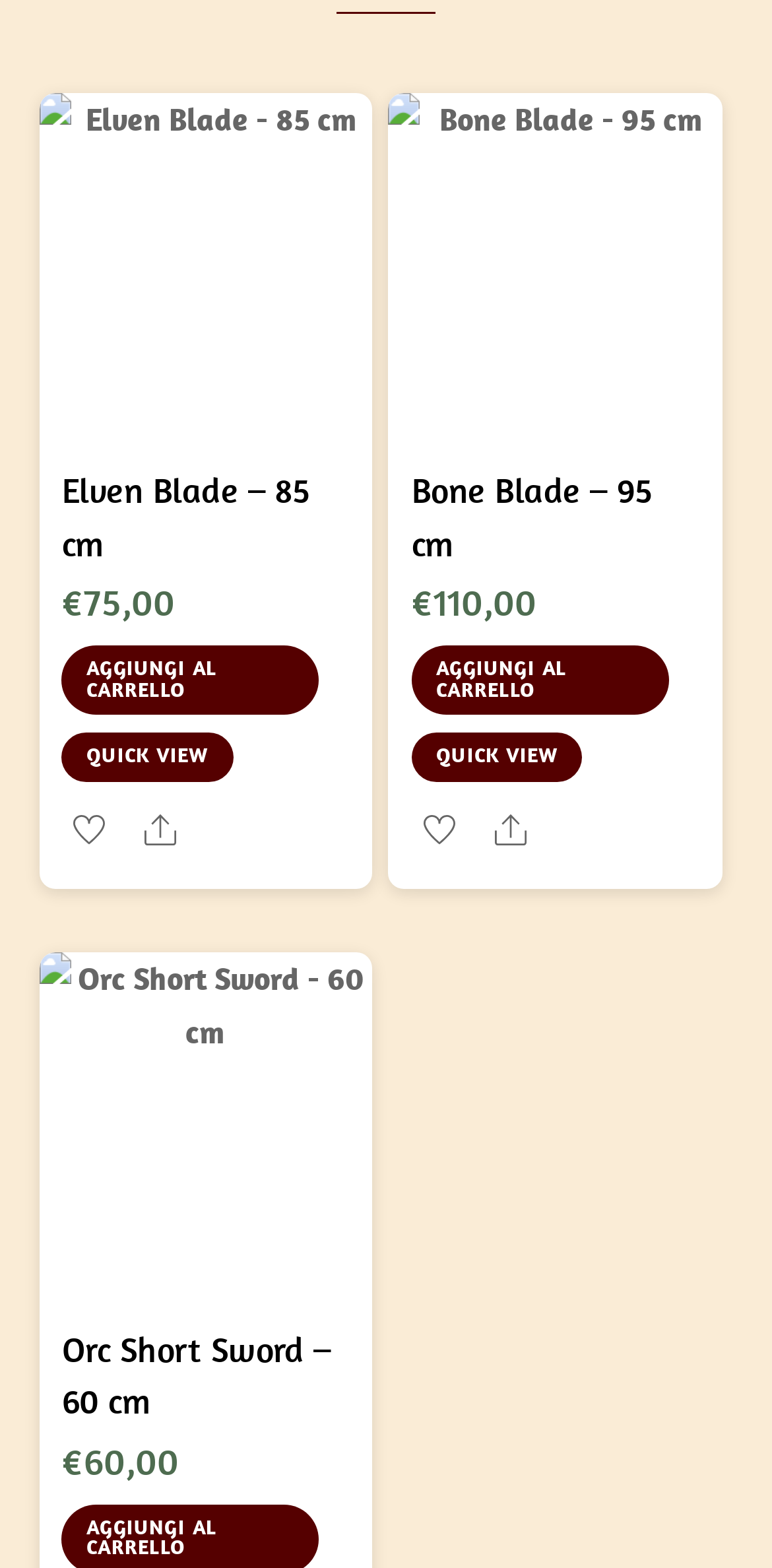How many images are there for Elven Blade - 85 cm?
Answer the question based on the image using a single word or a brief phrase.

2